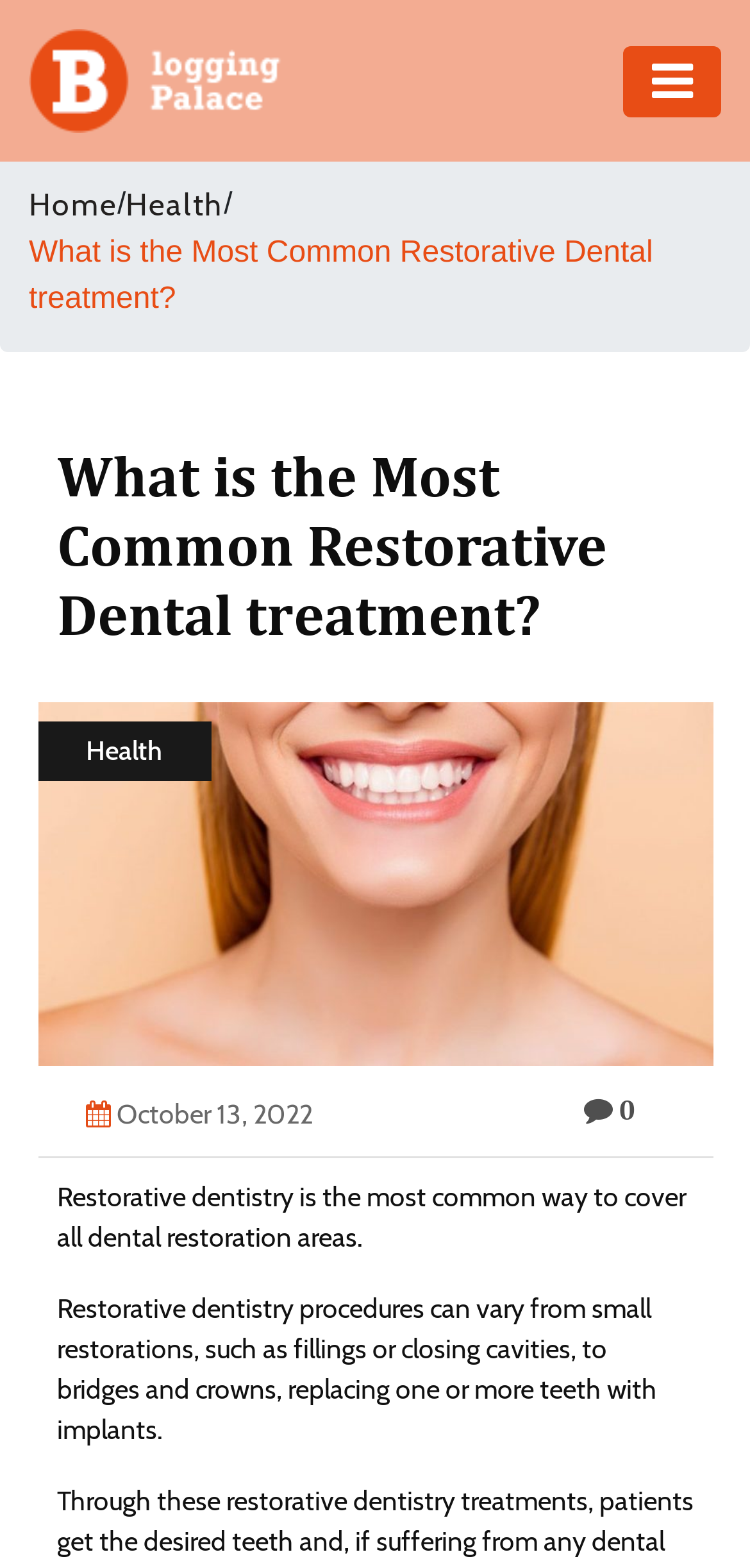Determine the bounding box coordinates of the target area to click to execute the following instruction: "contact us."

[0.0, 0.607, 0.159, 0.703]